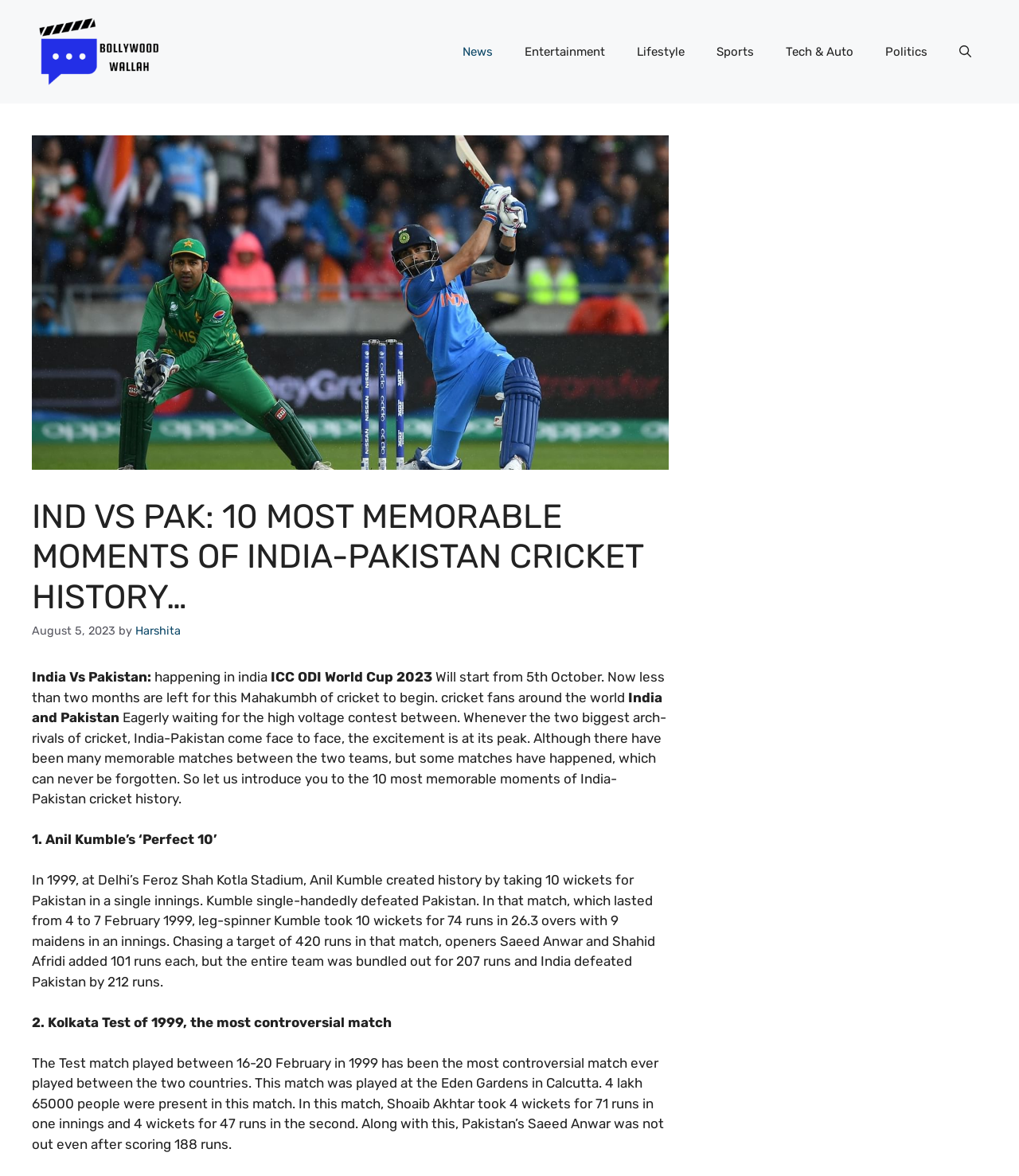What is the name of the website?
Answer with a single word or phrase by referring to the visual content.

Bollywood Wallah